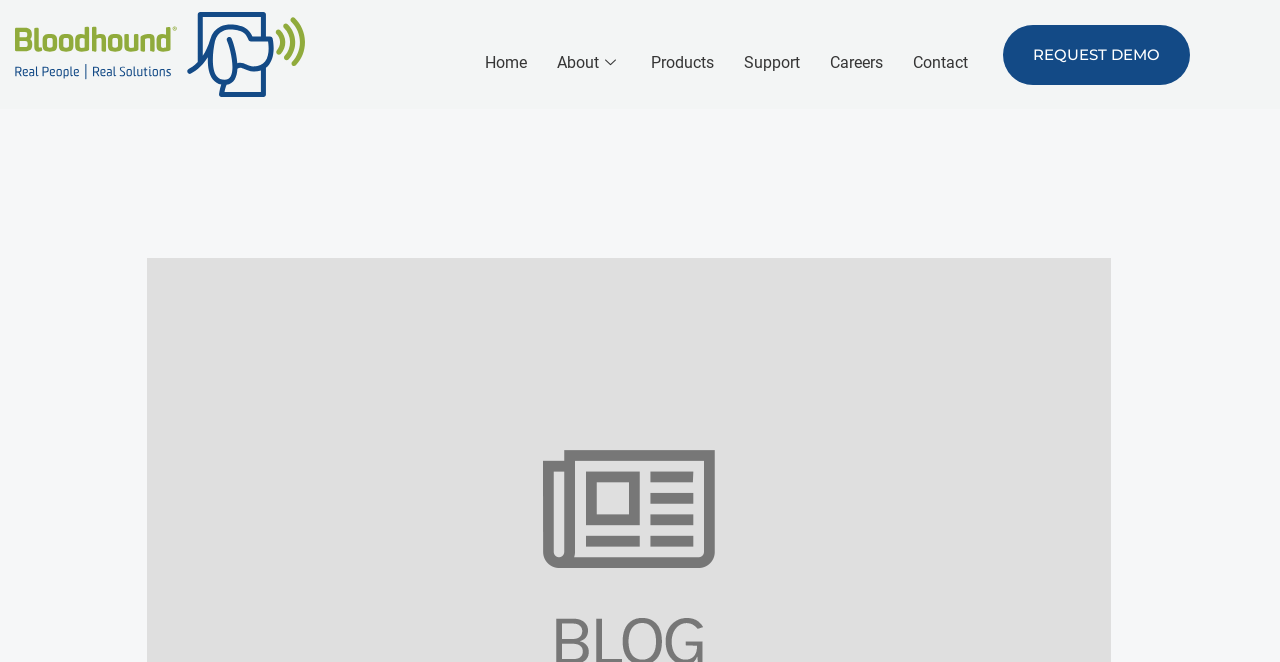What is the first menu item?
Based on the screenshot, respond with a single word or phrase.

Home